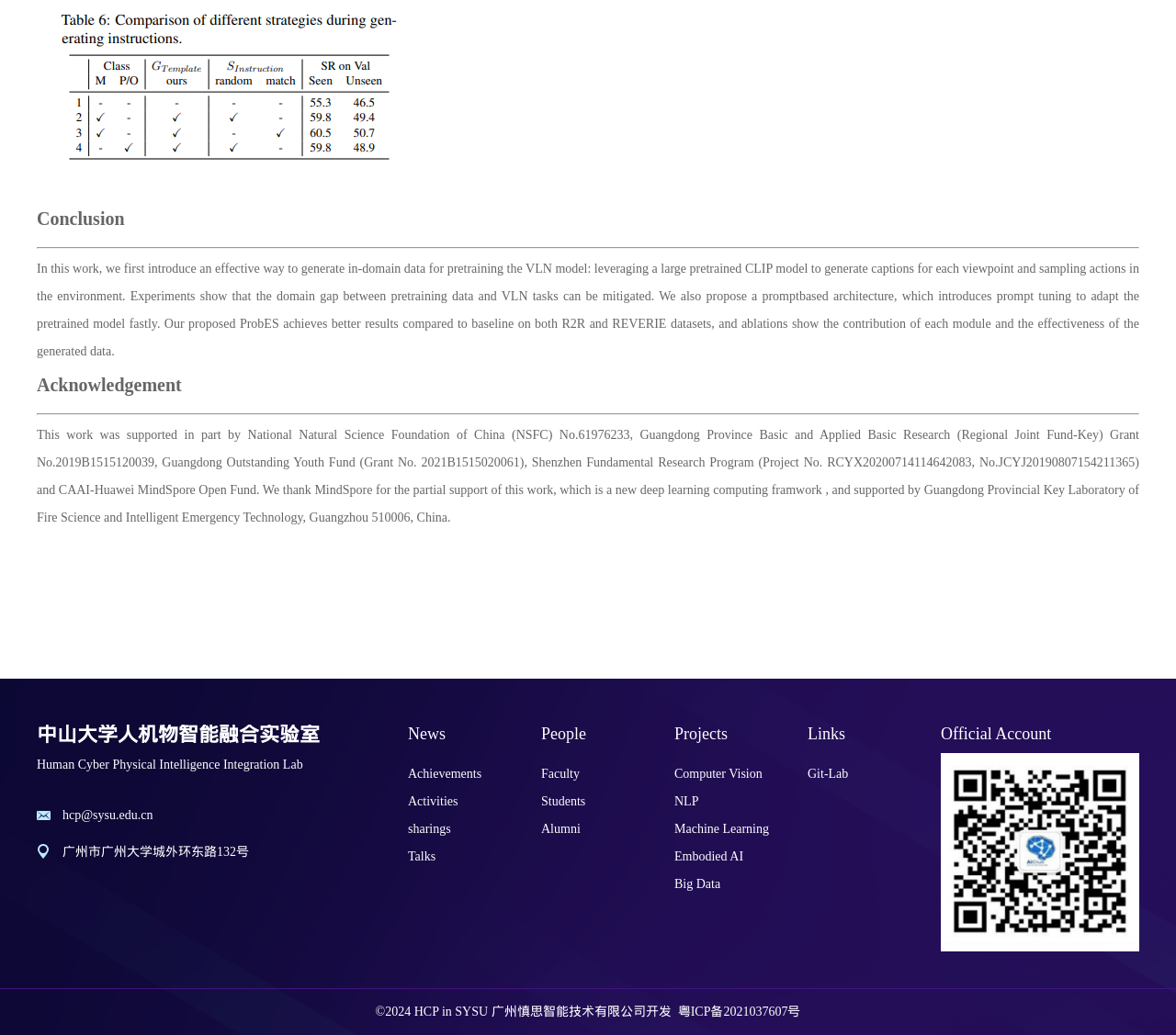Pinpoint the bounding box coordinates of the clickable area needed to execute the instruction: "Visit the 'Git-Lab' page". The coordinates should be specified as four float numbers between 0 and 1, i.e., [left, top, right, bottom].

[0.687, 0.735, 0.8, 0.762]